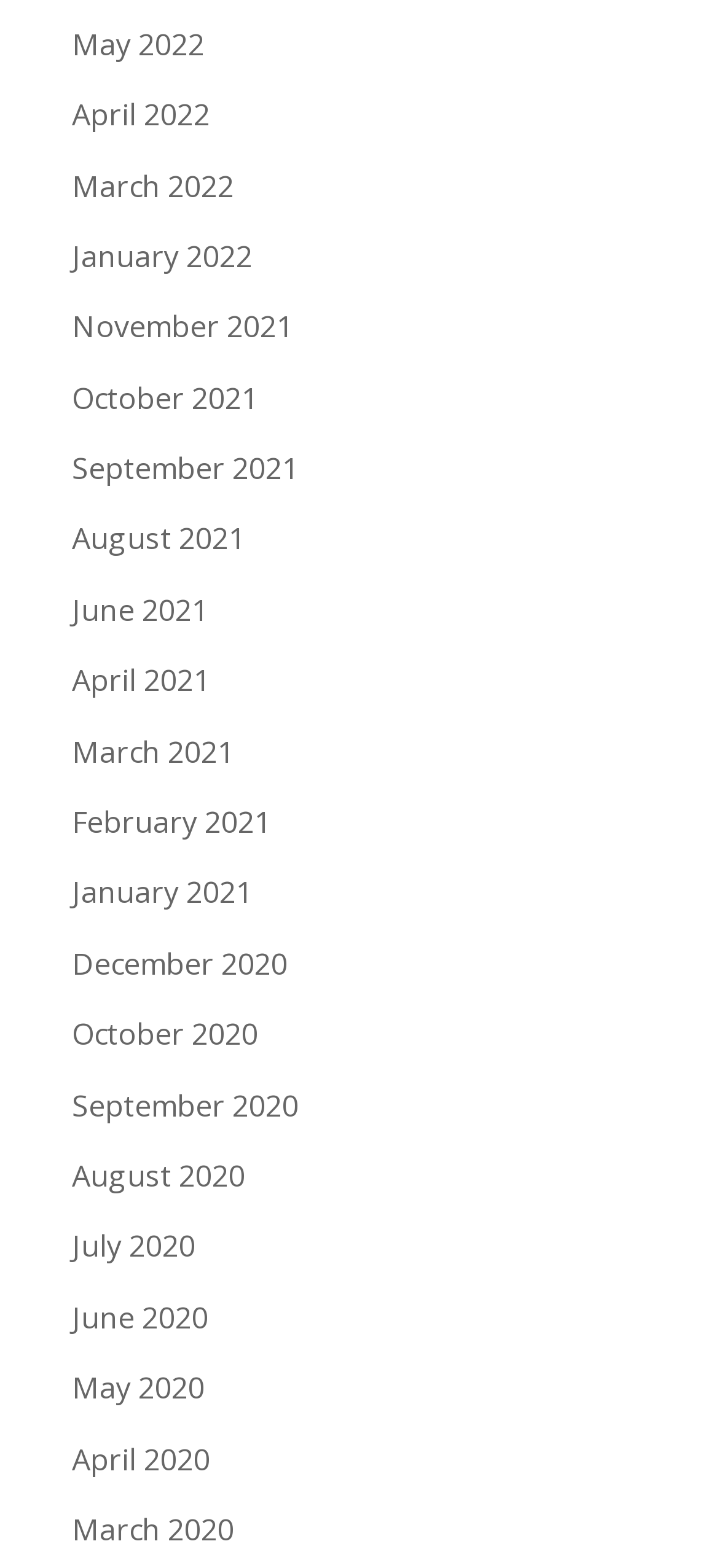What is the earliest month listed on the webpage?
Provide a detailed and well-explained answer to the question.

By looking at the links on the webpage, I can see that the earliest month listed is April 2020, which is located at the bottom of the list.